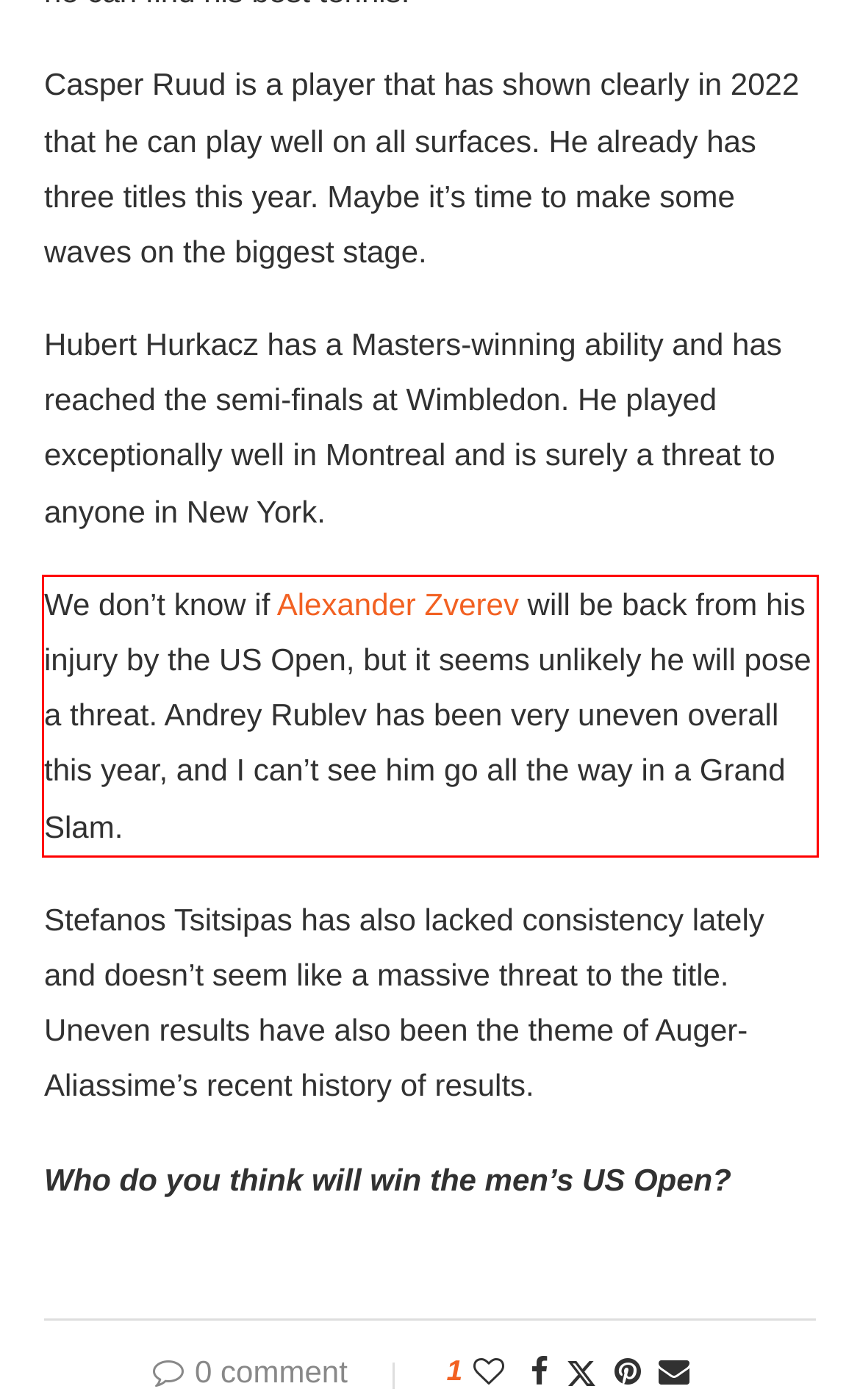You have a screenshot of a webpage with a red bounding box. Identify and extract the text content located inside the red bounding box.

We don’t know if Alexander Zverev will be back from his injury by the US Open, but it seems unlikely he will pose a threat. Andrey Rublev has been very uneven overall this year, and I can’t see him go all the way in a Grand Slam.